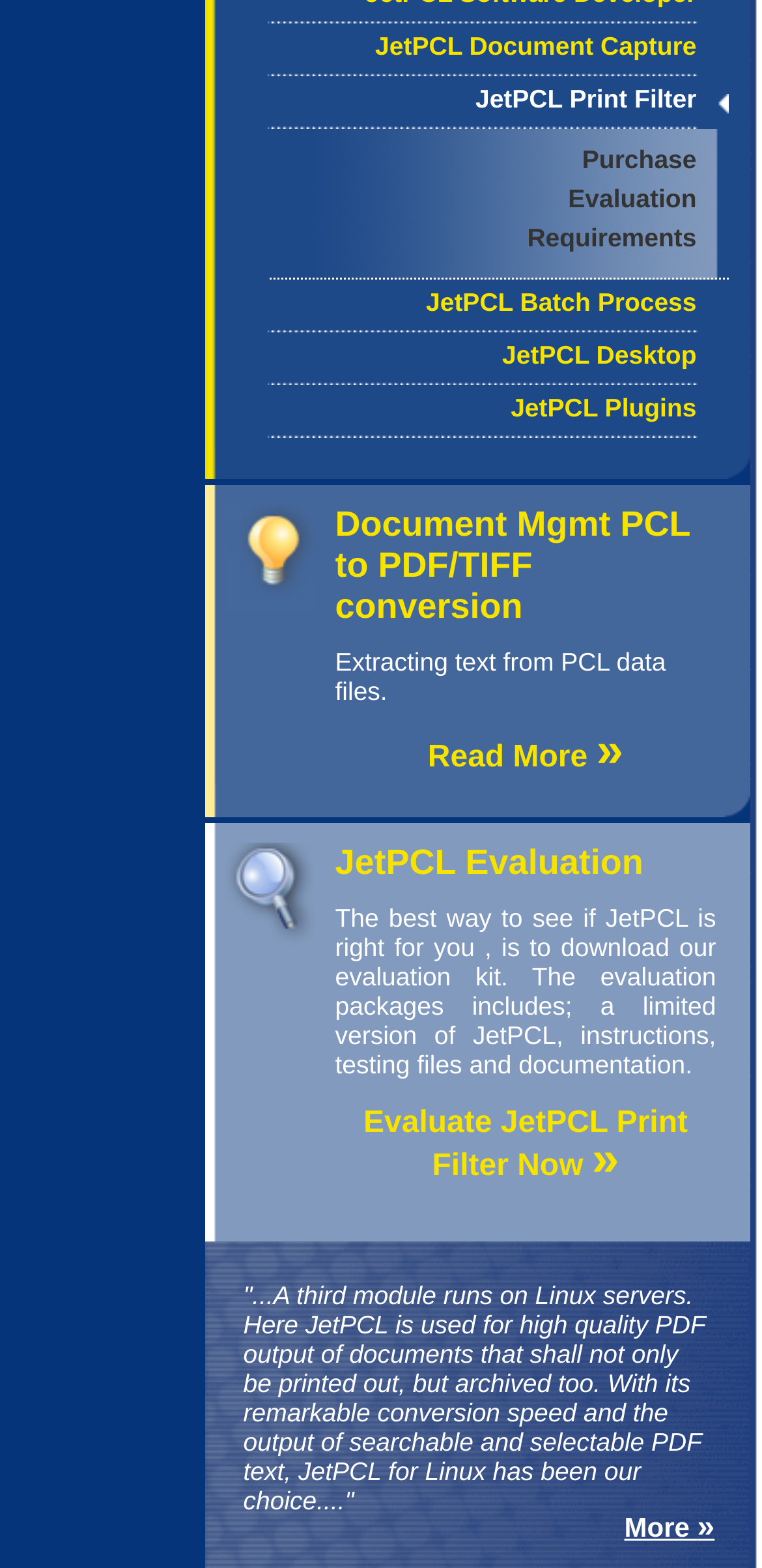Locate the bounding box of the UI element described in the following text: "JetPCL Desktop".

[0.659, 0.217, 0.914, 0.236]